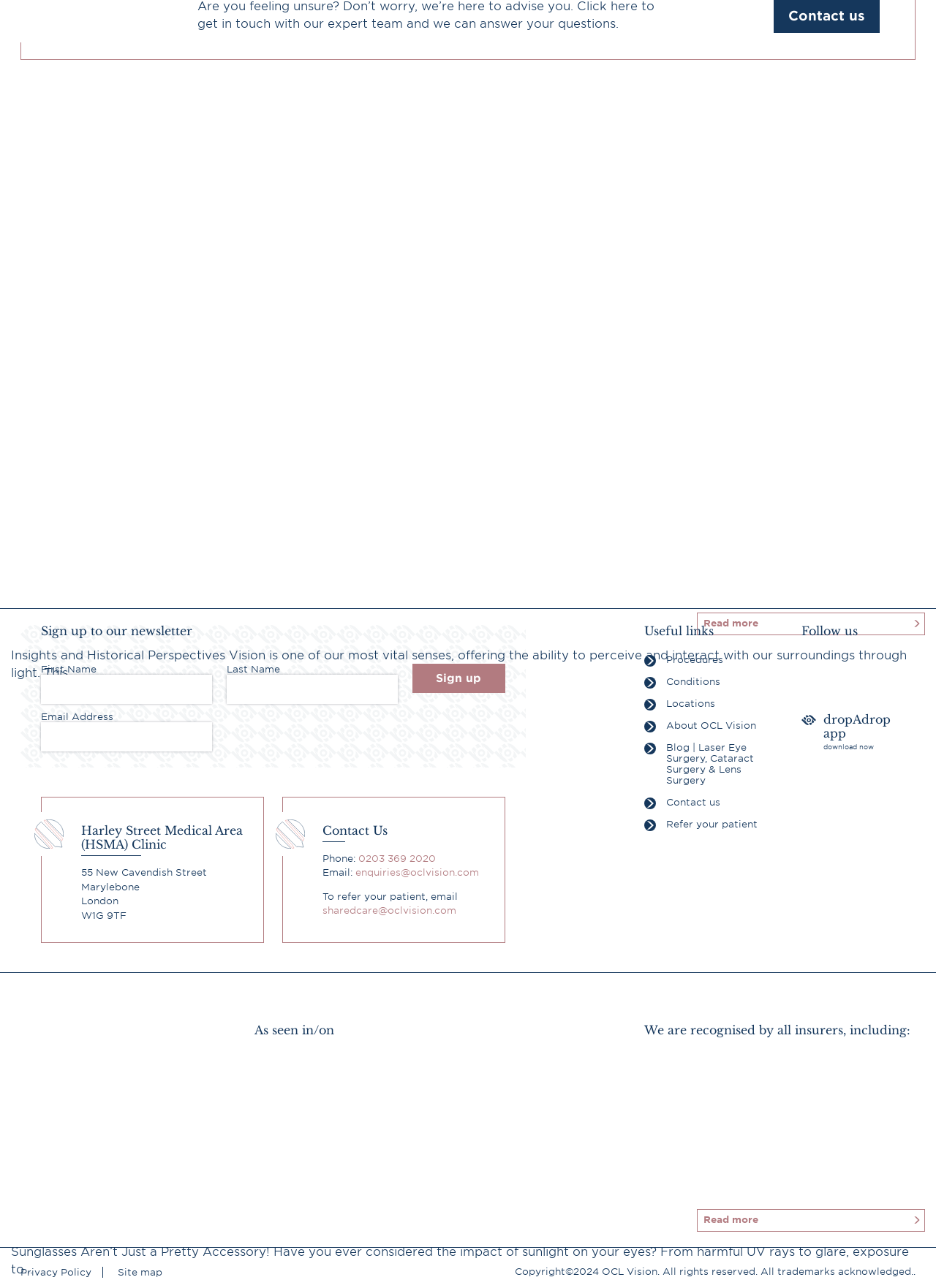Please specify the bounding box coordinates of the area that should be clicked to accomplish the following instruction: "Click the 'Sign up' button". The coordinates should consist of four float numbers between 0 and 1, i.e., [left, top, right, bottom].

[0.44, 0.515, 0.54, 0.538]